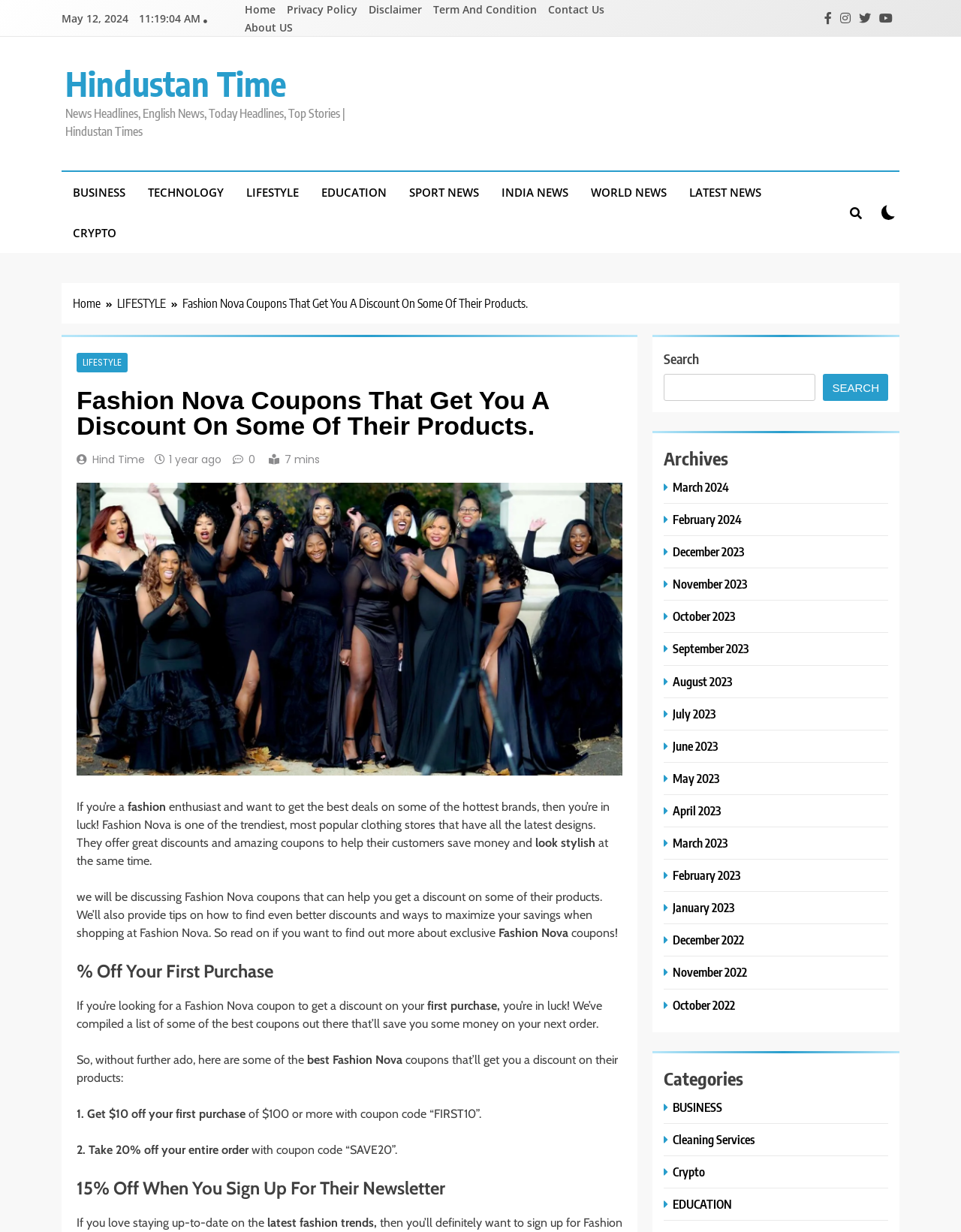Determine the coordinates of the bounding box for the clickable area needed to execute this instruction: "Search for Fashion Nova coupons".

[0.691, 0.303, 0.849, 0.325]